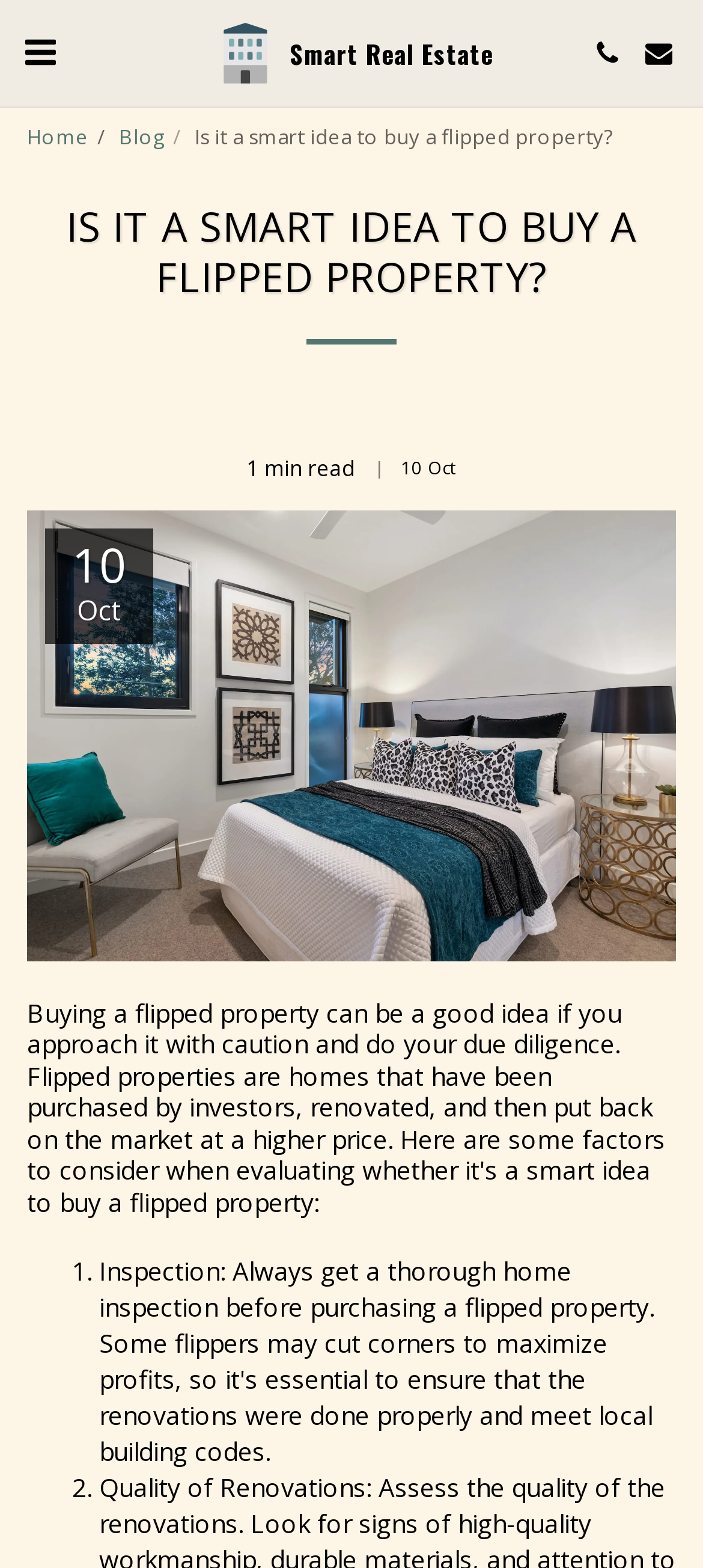Give a one-word or phrase response to the following question: How many navigation links are present at the top?

2